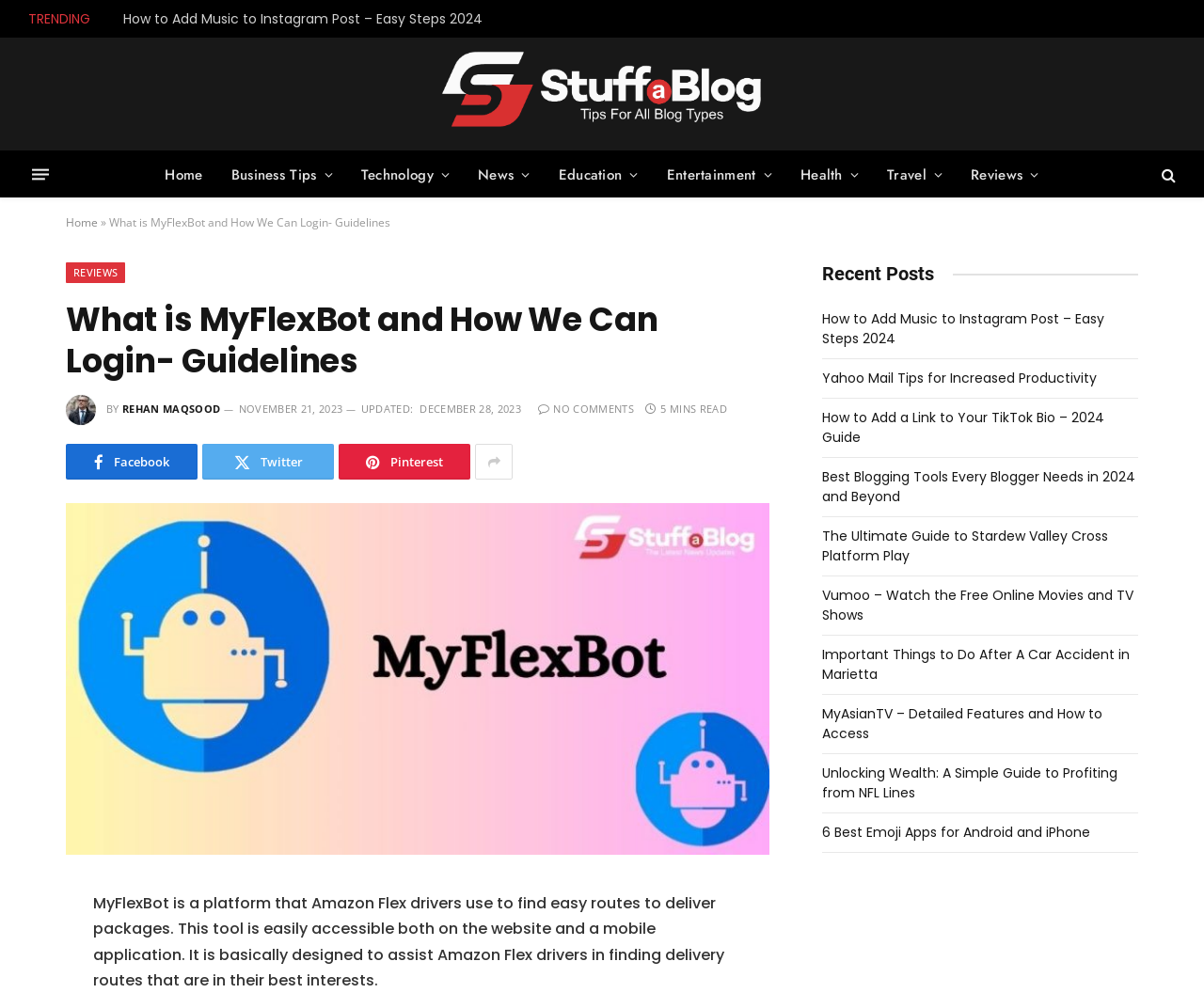Answer the following in one word or a short phrase: 
Who is the author of the article?

Rehan Maqsood